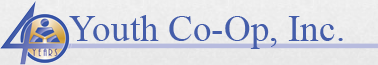Observe the image and answer the following question in detail: What is the font style of the organization's name?

The name 'Youth Co-Op, Inc.' is prominently displayed in a bold, modern font, conveying a sense of reliability and forward-thinking, which is in line with the organization's mission to support individuals in achieving their goals.